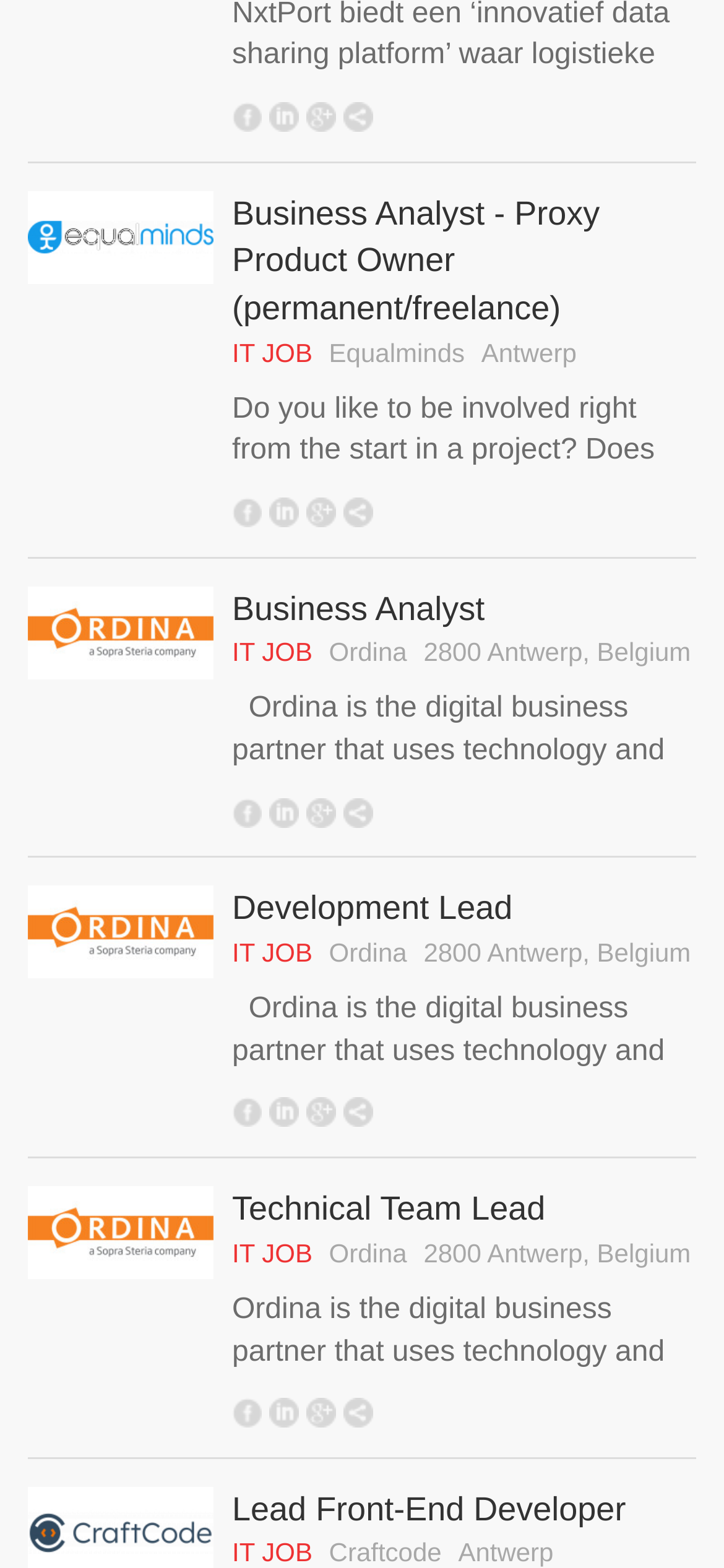What is the company name of the second job posting?
Answer the question with a single word or phrase, referring to the image.

Ordina